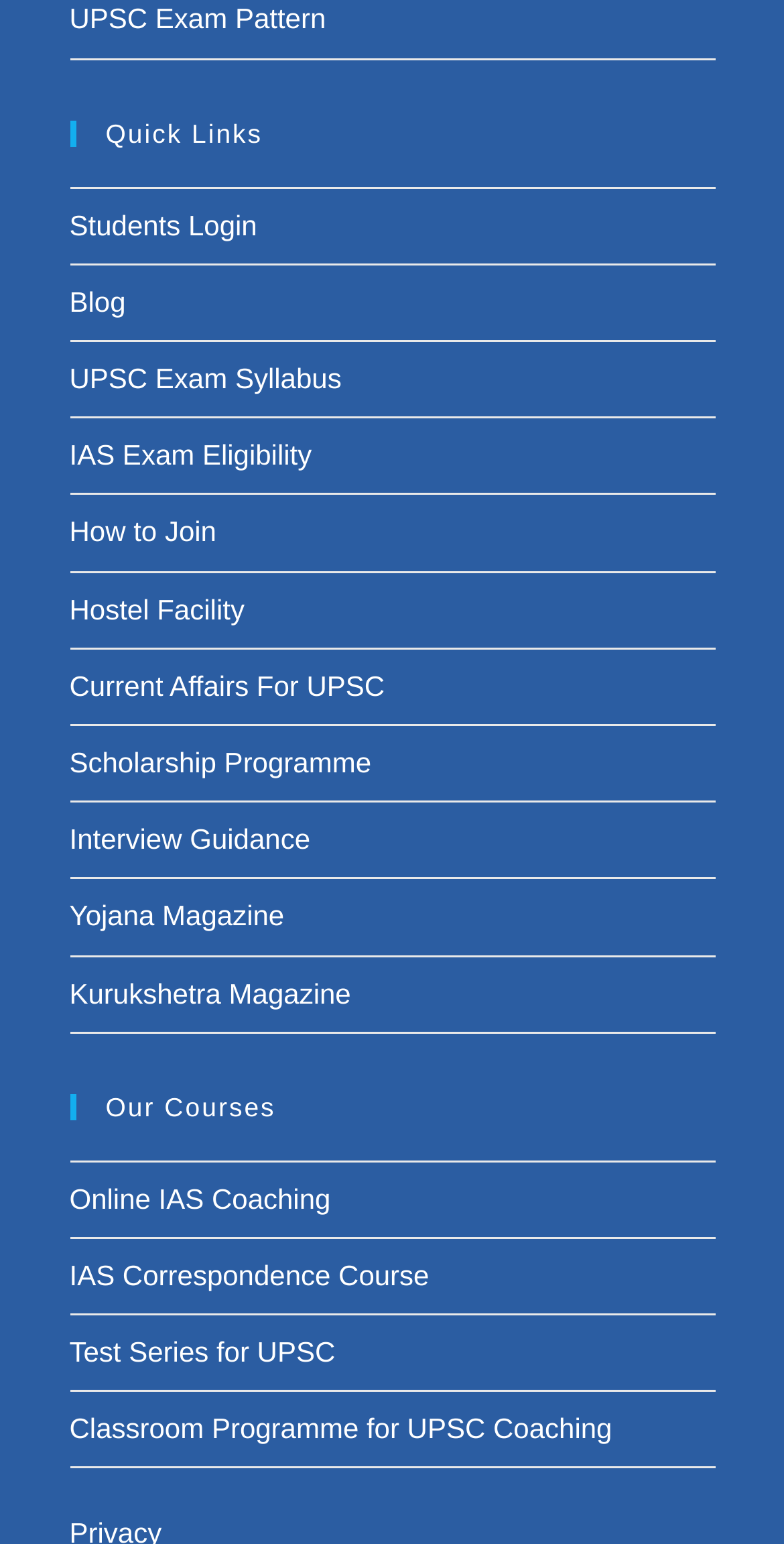Kindly determine the bounding box coordinates for the area that needs to be clicked to execute this instruction: "Learn about Scholarship Programme".

[0.088, 0.483, 0.474, 0.504]